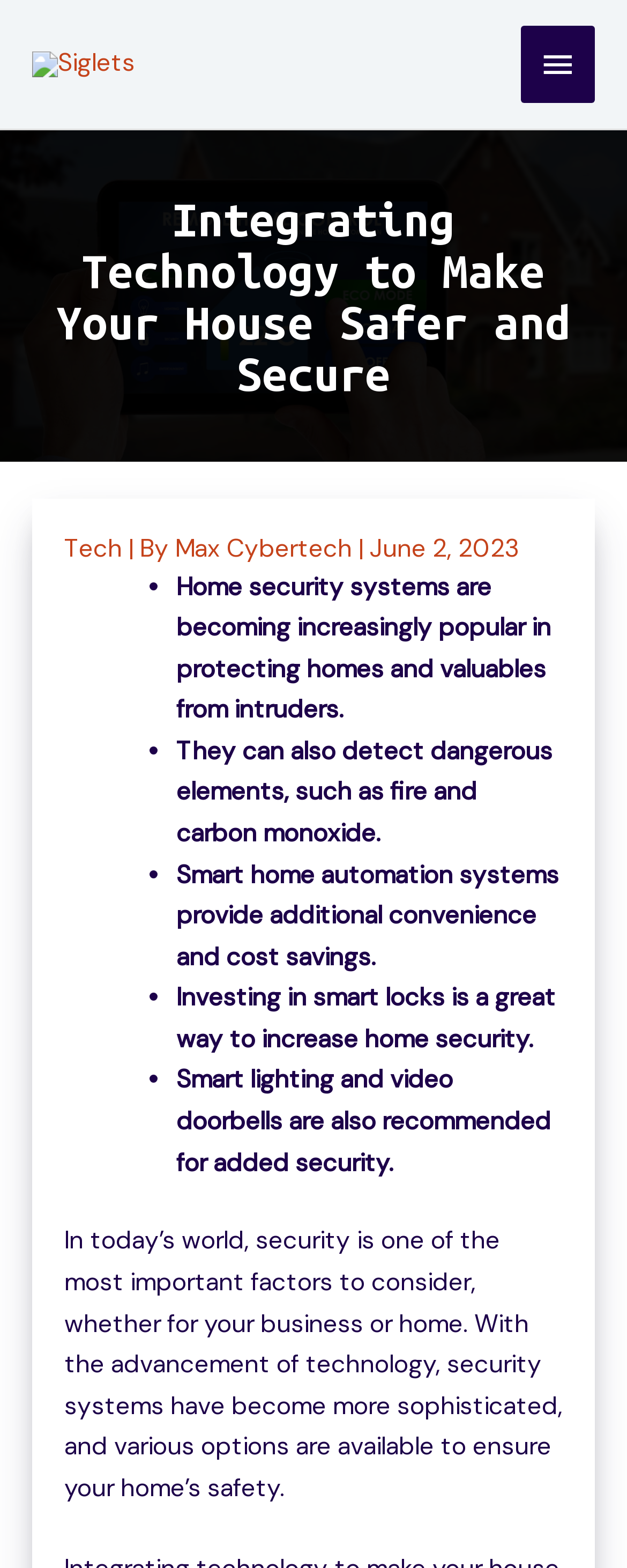Can you extract the headline from the webpage for me?

Integrating Technology to Make Your House Safer and Secure